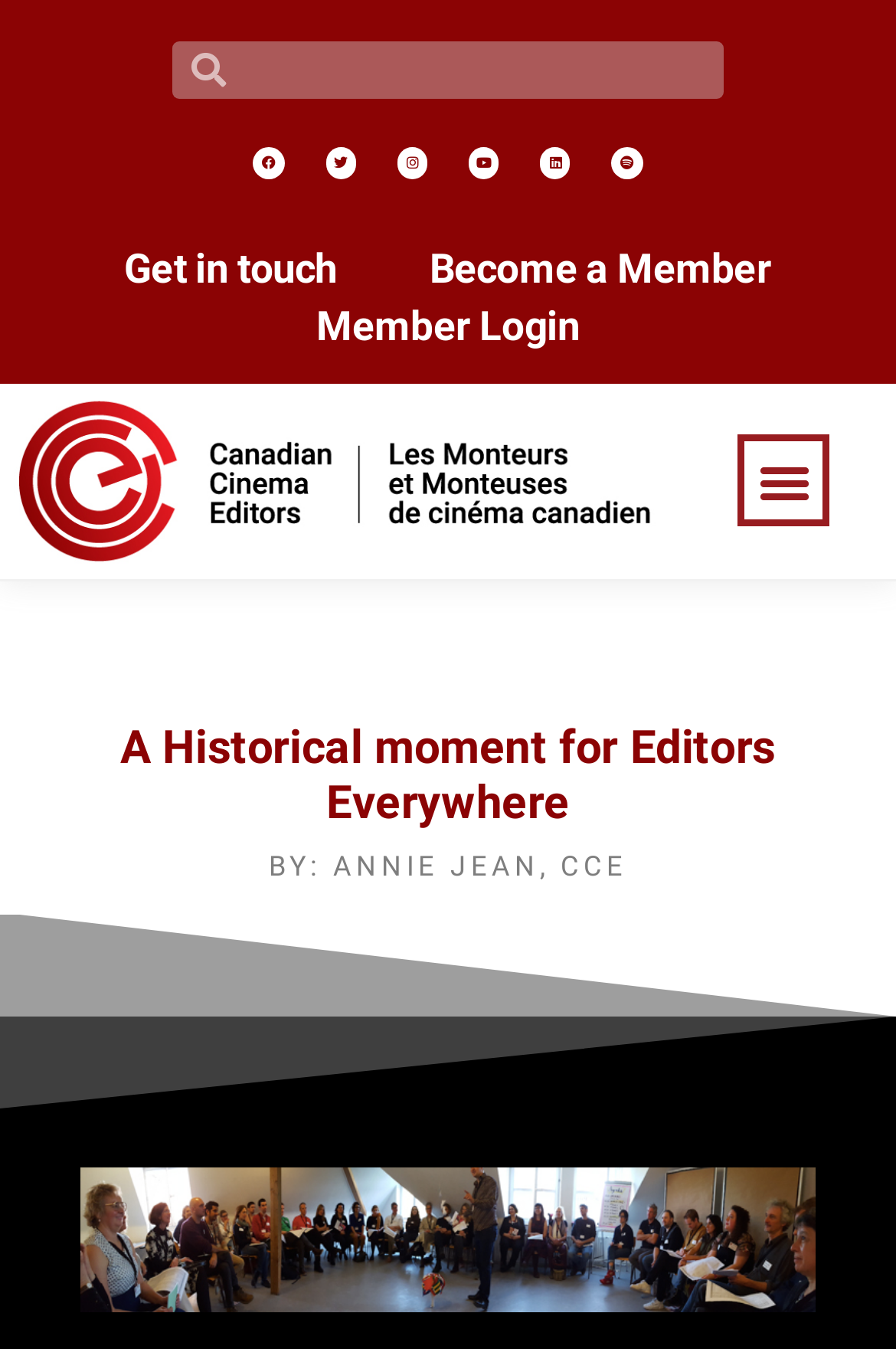Provide the bounding box coordinates for the UI element described in this sentence: "Get in touch". The coordinates should be four float values between 0 and 1, i.e., [left, top, right, bottom].

[0.087, 0.157, 0.428, 0.242]